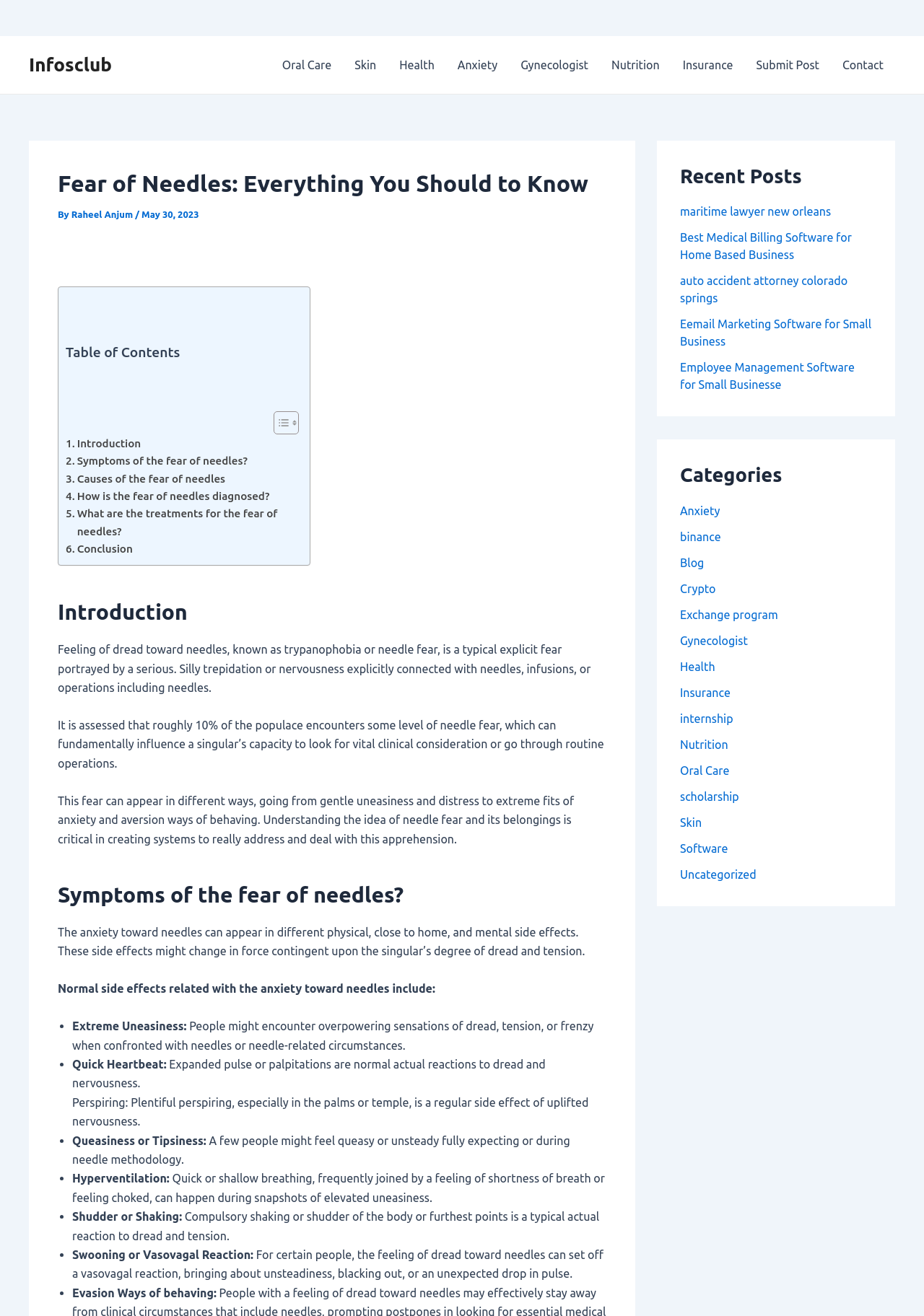Determine the bounding box coordinates in the format (top-left x, top-left y, bottom-right x, bottom-right y). Ensure all values are floating point numbers between 0 and 1. Identify the bounding box of the UI element described by: auto accident attorney colorado springs

[0.736, 0.209, 0.917, 0.232]